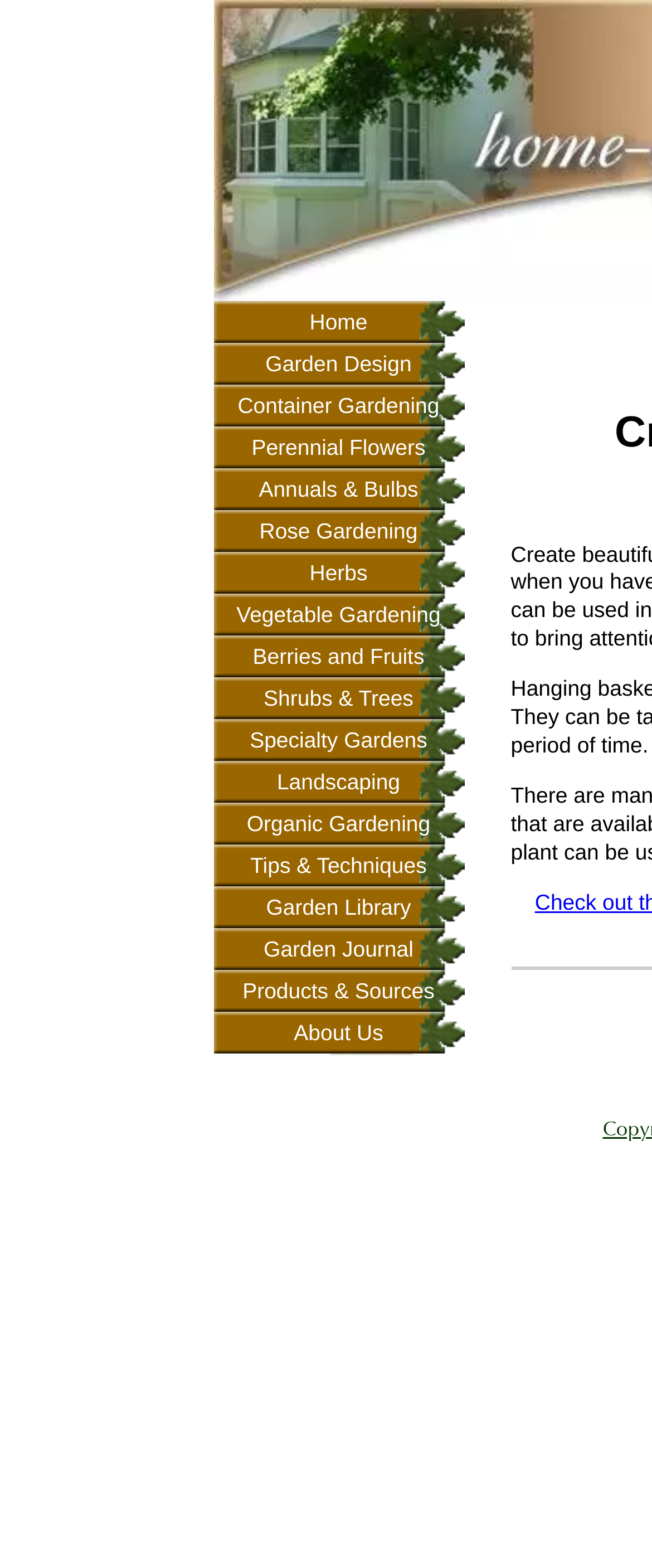What is the primary heading on this webpage?

Creative & Beautiful Container Gardening